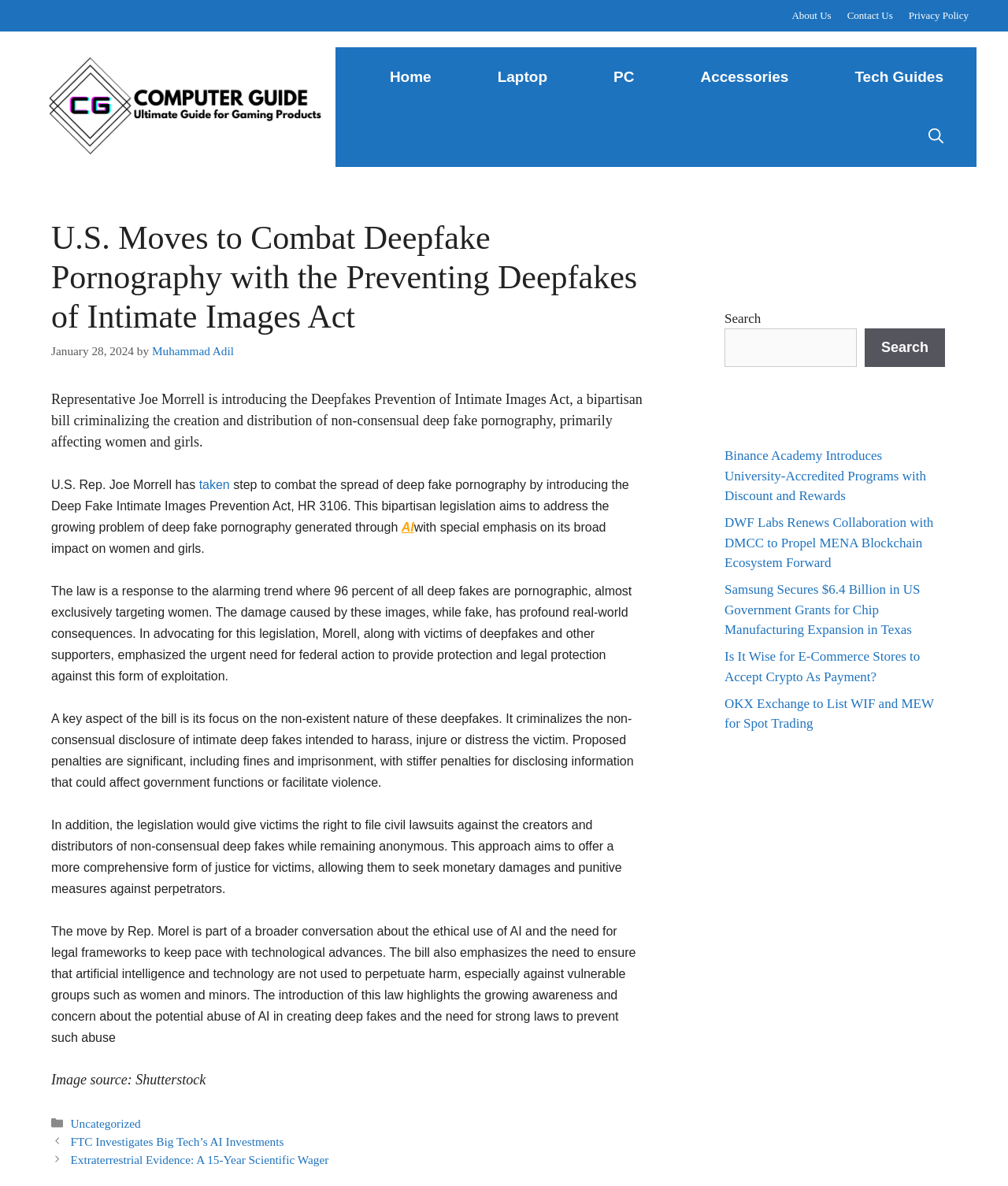Describe in detail what you see on the webpage.

This webpage is about the "Preventing Deepfakes of Intimate Images Act" introduced by U.S. Representative Joe Morrell to combat deepfake pornography. The page has a banner at the top with a link to "Computer Guides" and an image of the same. Below the banner, there is a navigation menu with links to "Home", "Laptop", "PC", "Accessories", "Tech Guides", and a search bar.

The main content of the page is an article about the Deepfakes Prevention of Intimate Images Act, which aims to criminalize the creation and distribution of non-consensual deep fake pornography, primarily affecting women and girls. The article is divided into several paragraphs, with headings and static text describing the bill's focus on the non-existent nature of deepfakes, proposed penalties, and the right to file civil lawsuits against creators and distributors.

There are several links within the article, including one to the term "AI" and another to an unspecified source. At the bottom of the page, there is a footer section with links to categories, including "Uncategorized", and a navigation menu with links to other posts, such as "FTC Investigates Big Tech’s AI Investments" and "Extraterrestrial Evidence: A 15-Year Scientific Wager".

On the right side of the page, there are three complementary sections with links to other articles, including "Binance Academy Introduces University-Accredited Programs with Discount and Rewards", "DWF Labs Renews Collaboration with DMCC to Propel MENA Blockchain Ecosystem Forward", and "Samsung Secures $6.4 Billion in US Government Grants for Chip Manufacturing Expansion in Texas". There is also a search box and button in this section.